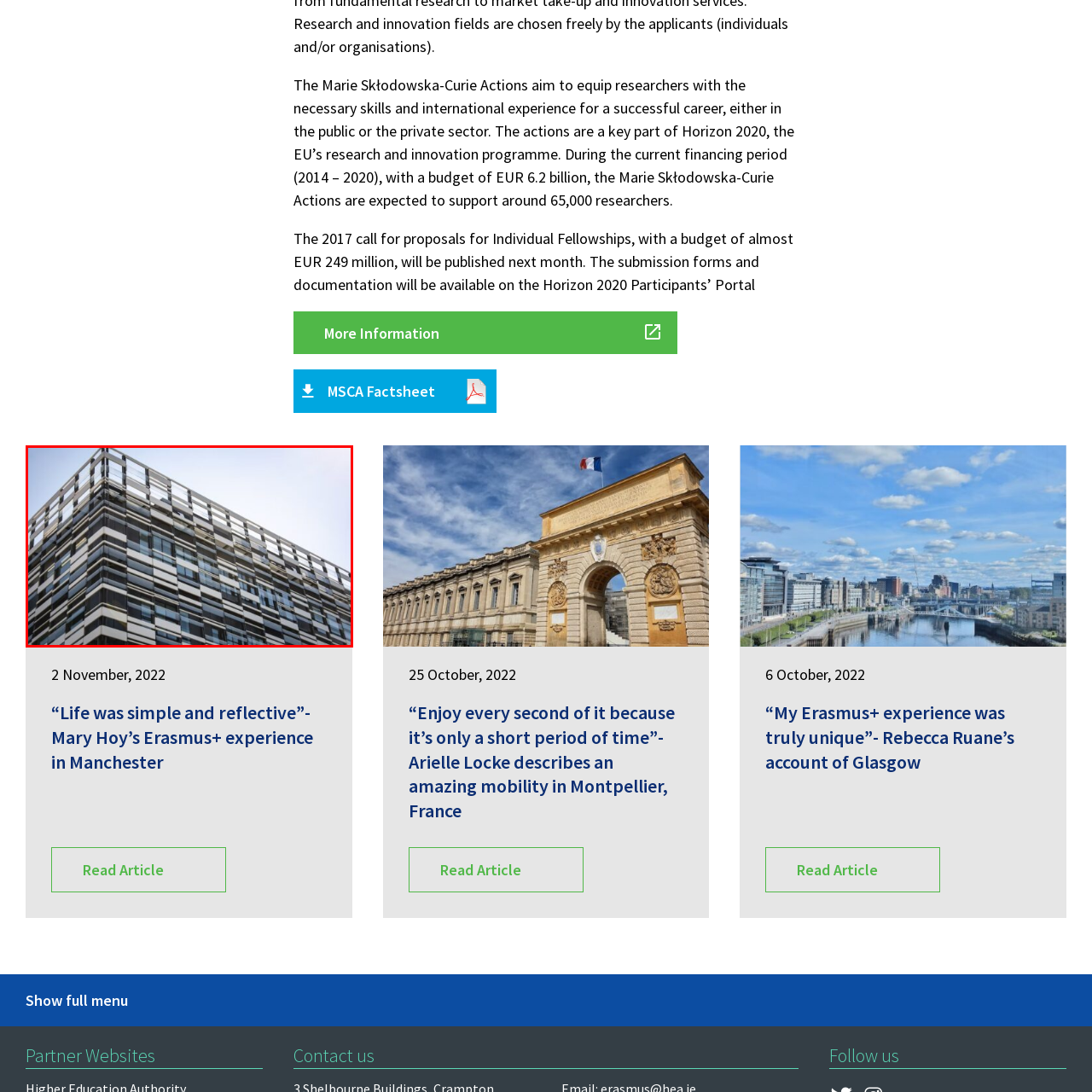Elaborate on the visual details of the image contained within the red boundary.

The image showcases a modern architectural structure characterized by a sleek facade comprised of alternating glass and dark paneling. The building’s design emphasizes horizontal lines and a pattern that captures the light beautifully, reflecting a contemporary aesthetic. Its upper portion is framed against a clear sky, suggesting a spacious and inviting atmosphere. This architecture epitomizes innovative design choices, typical of academic or research institutions, and aligns with the ethos of fostering a progressive environment, potentially related to initiatives like the Marie Skłodowska-Curie Actions, which aim to advance research and international collaboration.